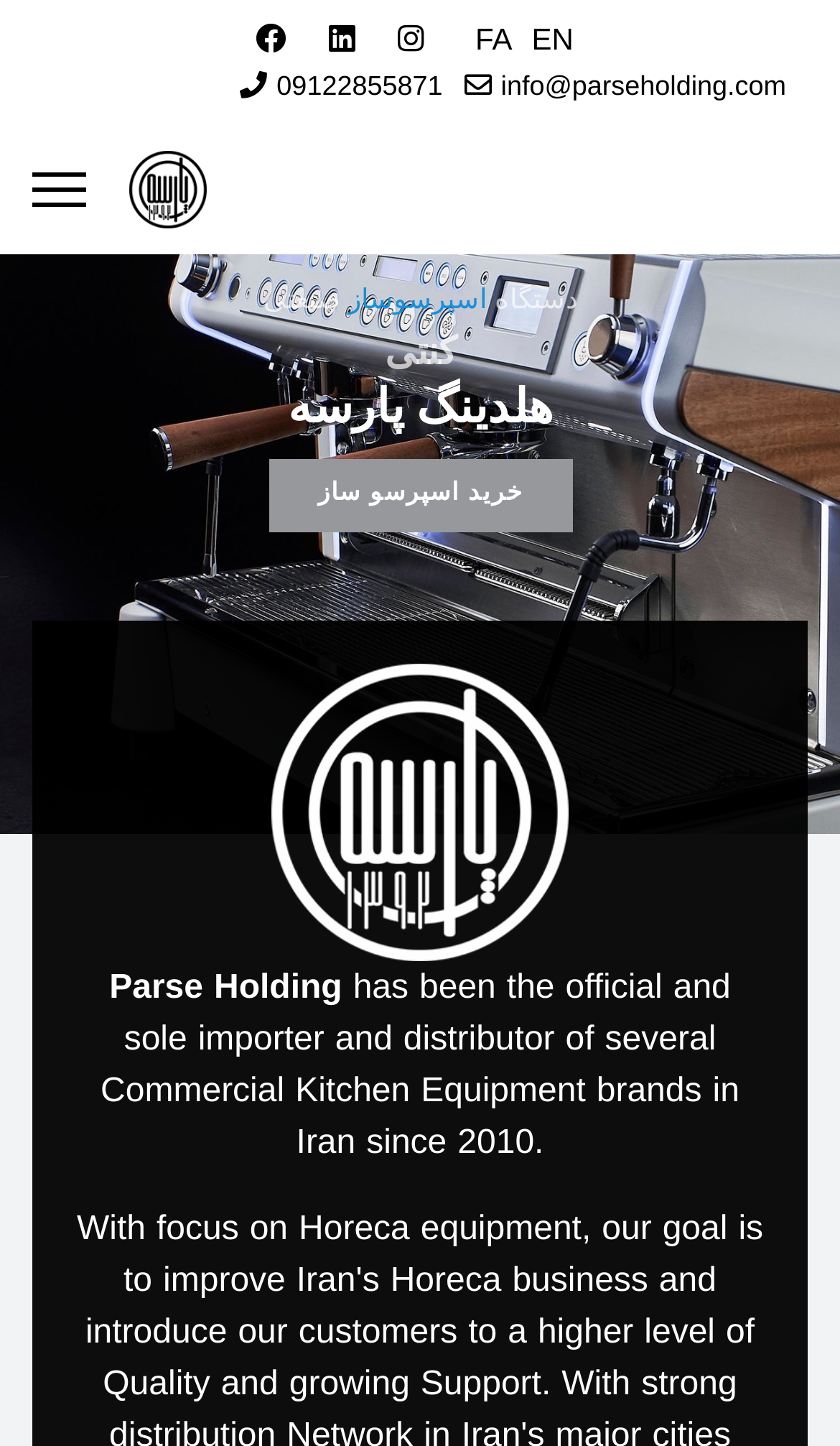Given the element description aria-label="Facebook", predict the bounding box coordinates for the UI element in the webpage screenshot. The format should be (top-left x, top-left y, bottom-right x, bottom-right y), and the values should be between 0 and 1.

[0.304, 0.009, 0.34, 0.046]